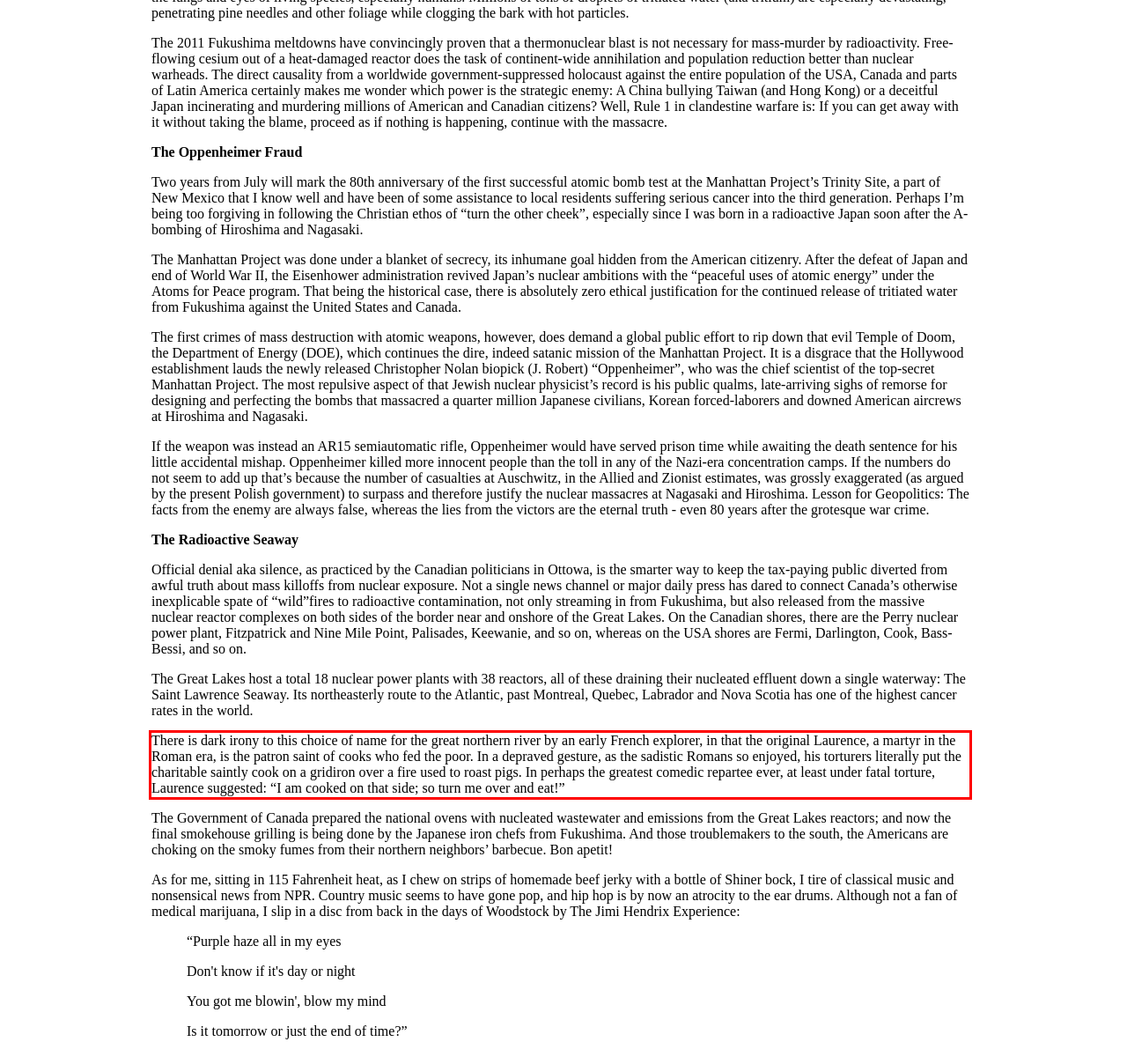You are provided with a screenshot of a webpage containing a red bounding box. Please extract the text enclosed by this red bounding box.

There is dark irony to this choice of name for the great northern river by an early French explorer, in that the original Laurence, a martyr in the Roman era, is the patron saint of cooks who fed the poor. In a depraved gesture, as the sadistic Romans so enjoyed, his torturers literally put the charitable saintly cook on a gridiron over a fire used to roast pigs. In perhaps the greatest comedic repartee ever, at least under fatal torture, Laurence suggested: “I am cooked on that side; so turn me over and eat!”